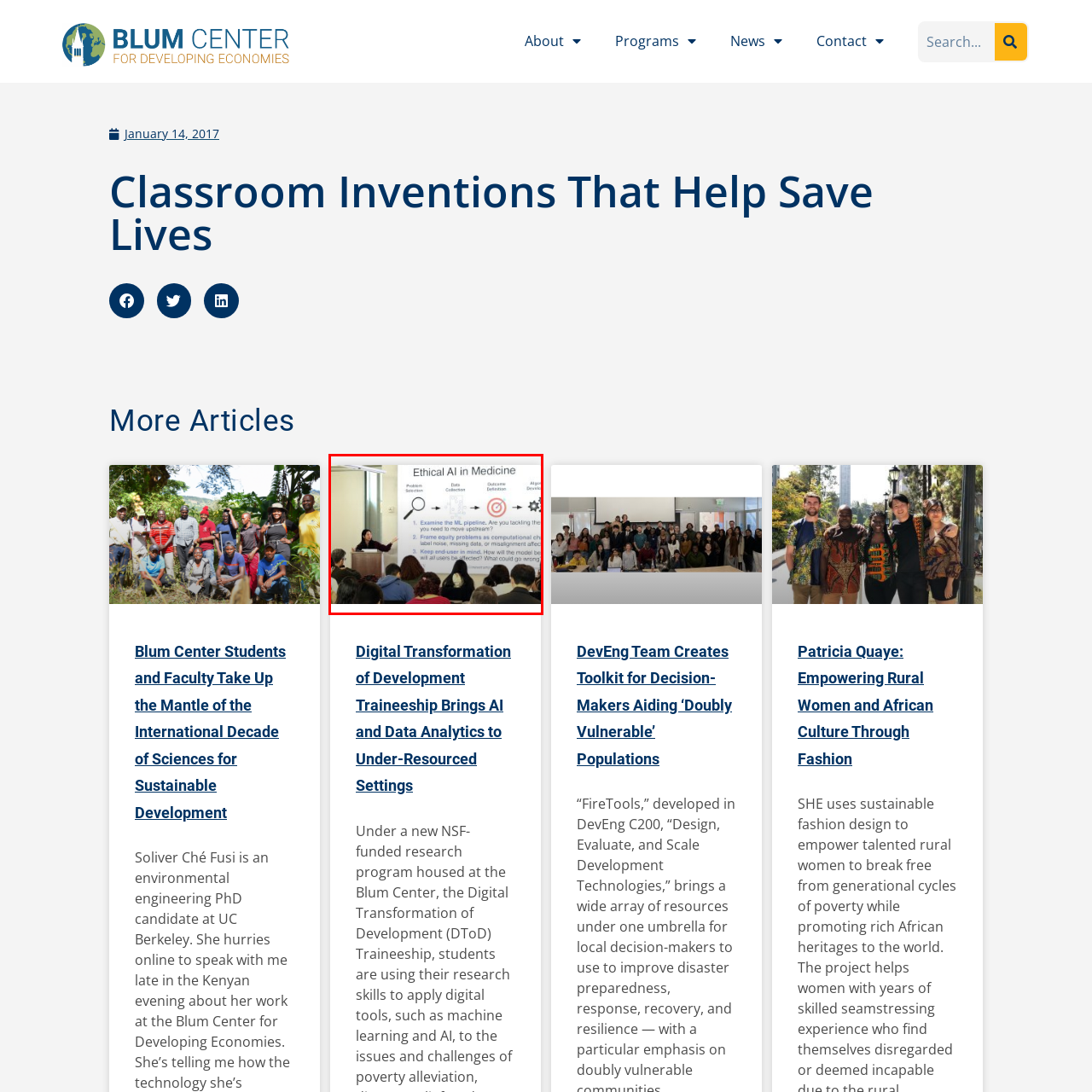Articulate a detailed description of the image enclosed by the red outline.

The image captures a lecture titled "Ethical AI in Medicine," where a presenter delivers insights on the intersection of artificial intelligence and healthcare. The speaker is positioned at a podium, engaging the audience with a presentation that addresses key topics such as the machine learning pipeline, data collection, and outcome definitions. A visual aid behind the speaker outlines critical considerations, encouraging viewers to examine the implications of AI in medical contexts. Attendees, seated and focused, reflect a diverse group, indicating broad interest in the ethical challenges posed by AI technologies in medicine. The scene underscores the importance of thoughtful discourse in advancing responsible AI practices within healthcare settings.